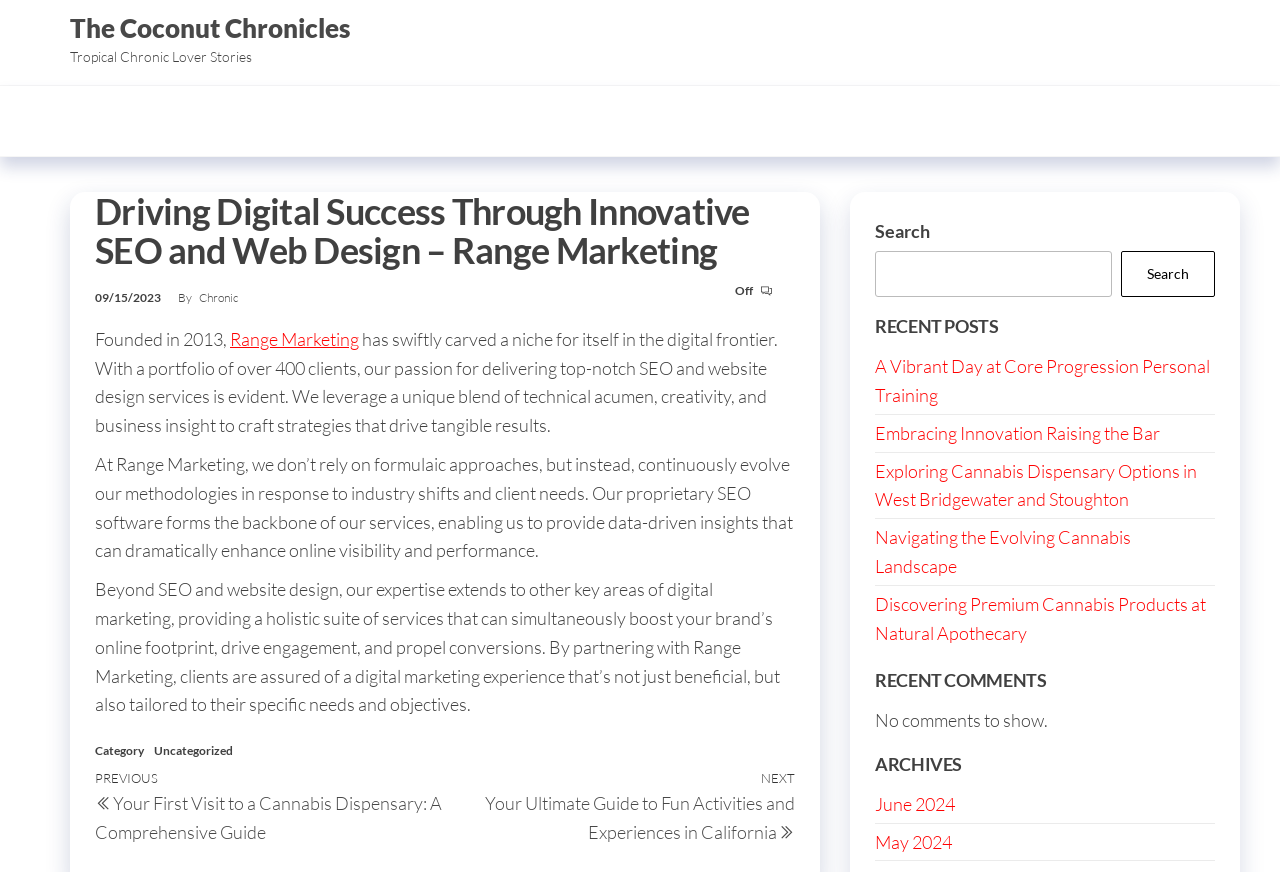Determine the bounding box coordinates of the region that needs to be clicked to achieve the task: "Click on the 'The Coconut Chronicles' link".

[0.055, 0.014, 0.273, 0.05]